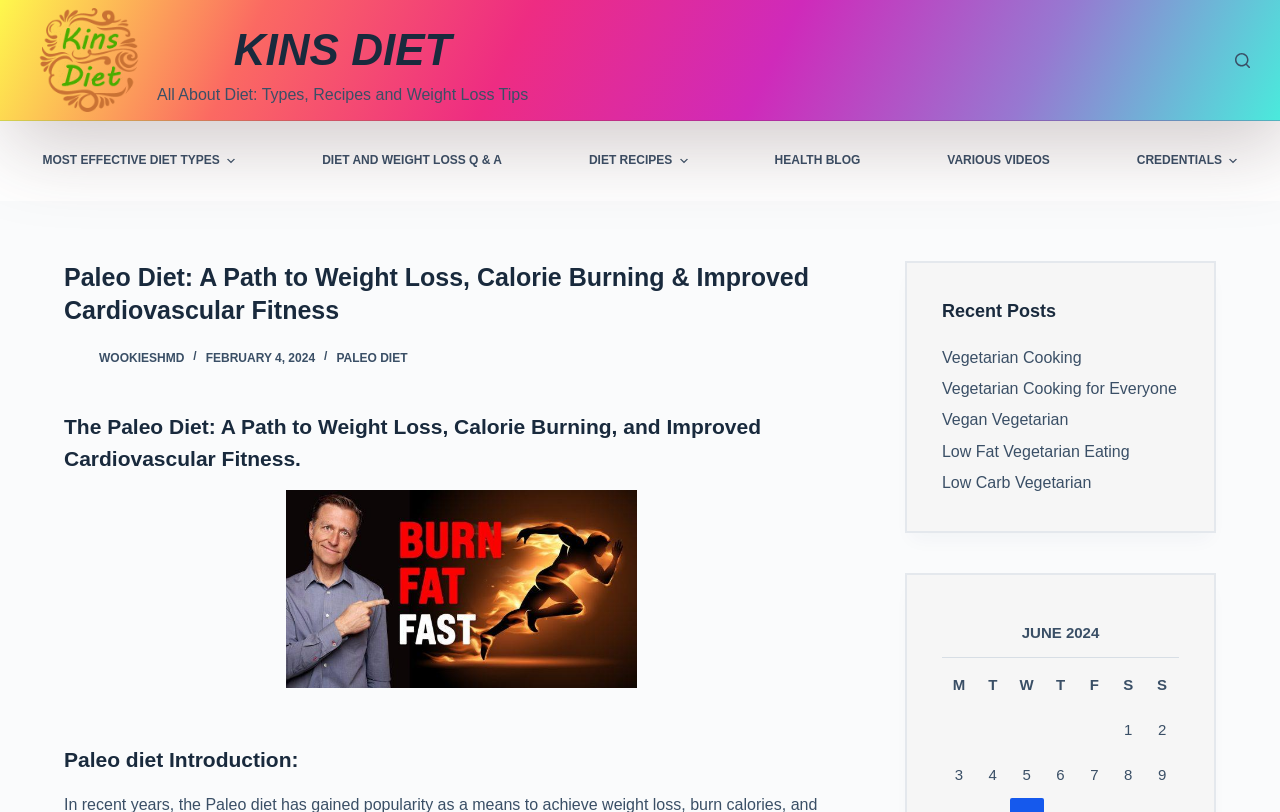Please find the main title text of this webpage.

Paleo Diet: A Path to Weight Loss, Calorie Burning & Improved Cardiovascular Fitness